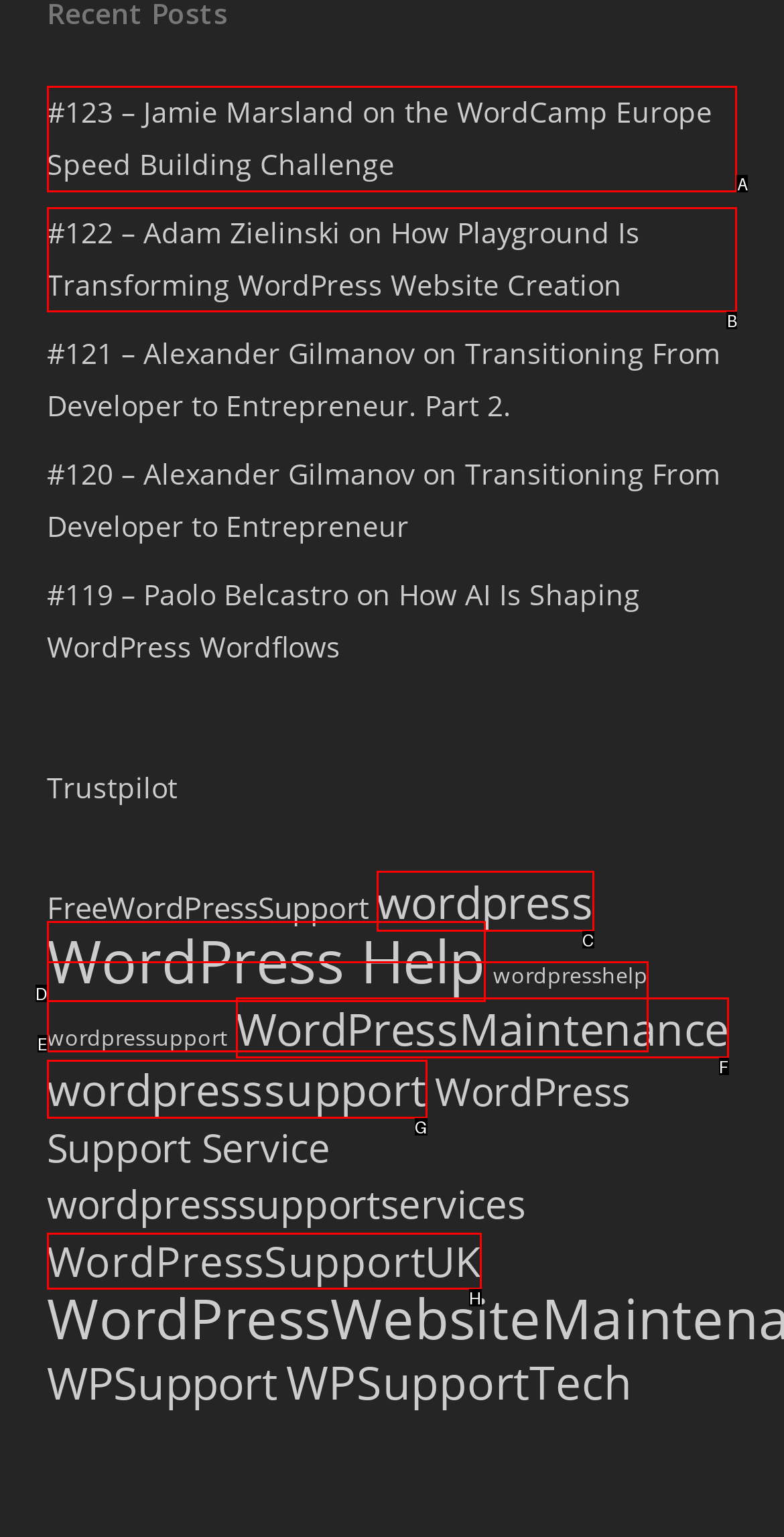Determine the letter of the UI element that will complete the task: View Jamie Marsland's WordCamp Europe Speed Building Challenge
Reply with the corresponding letter.

A